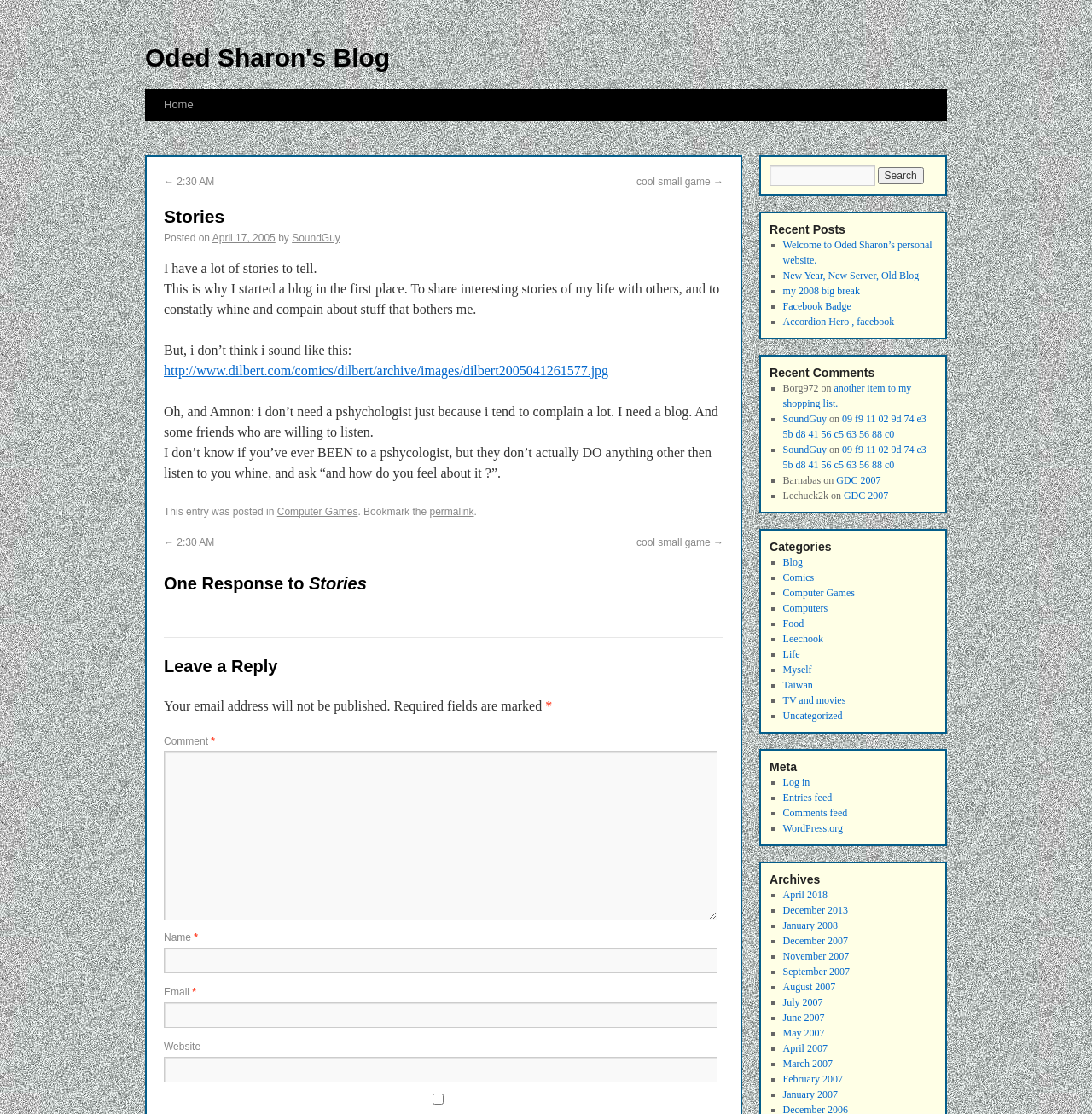Using the details from the image, please elaborate on the following question: What is the title of the blog post?

The title of the blog post can be found in the heading element with the text 'Stories' which is located at the top of the webpage, below the navigation links.